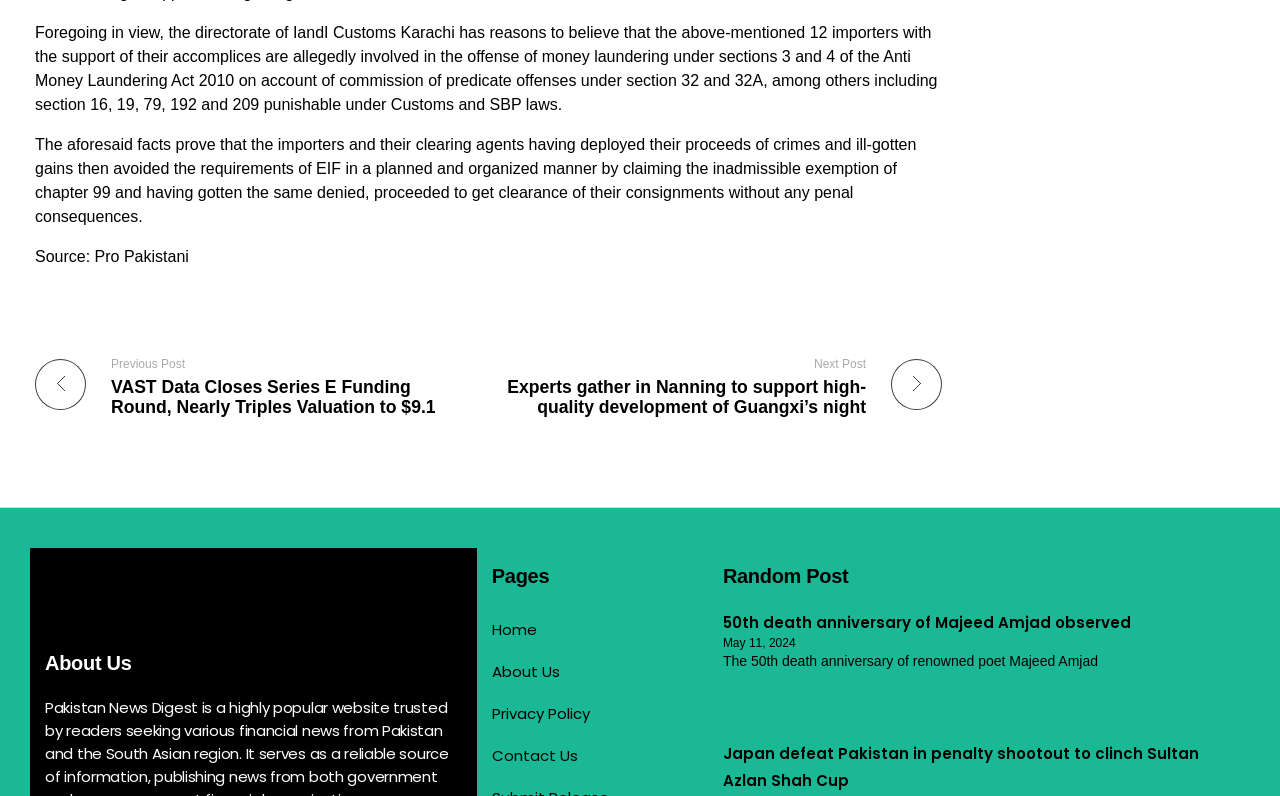Locate the bounding box coordinates of the segment that needs to be clicked to meet this instruction: "Go to 'About Us' page".

[0.035, 0.816, 0.361, 0.849]